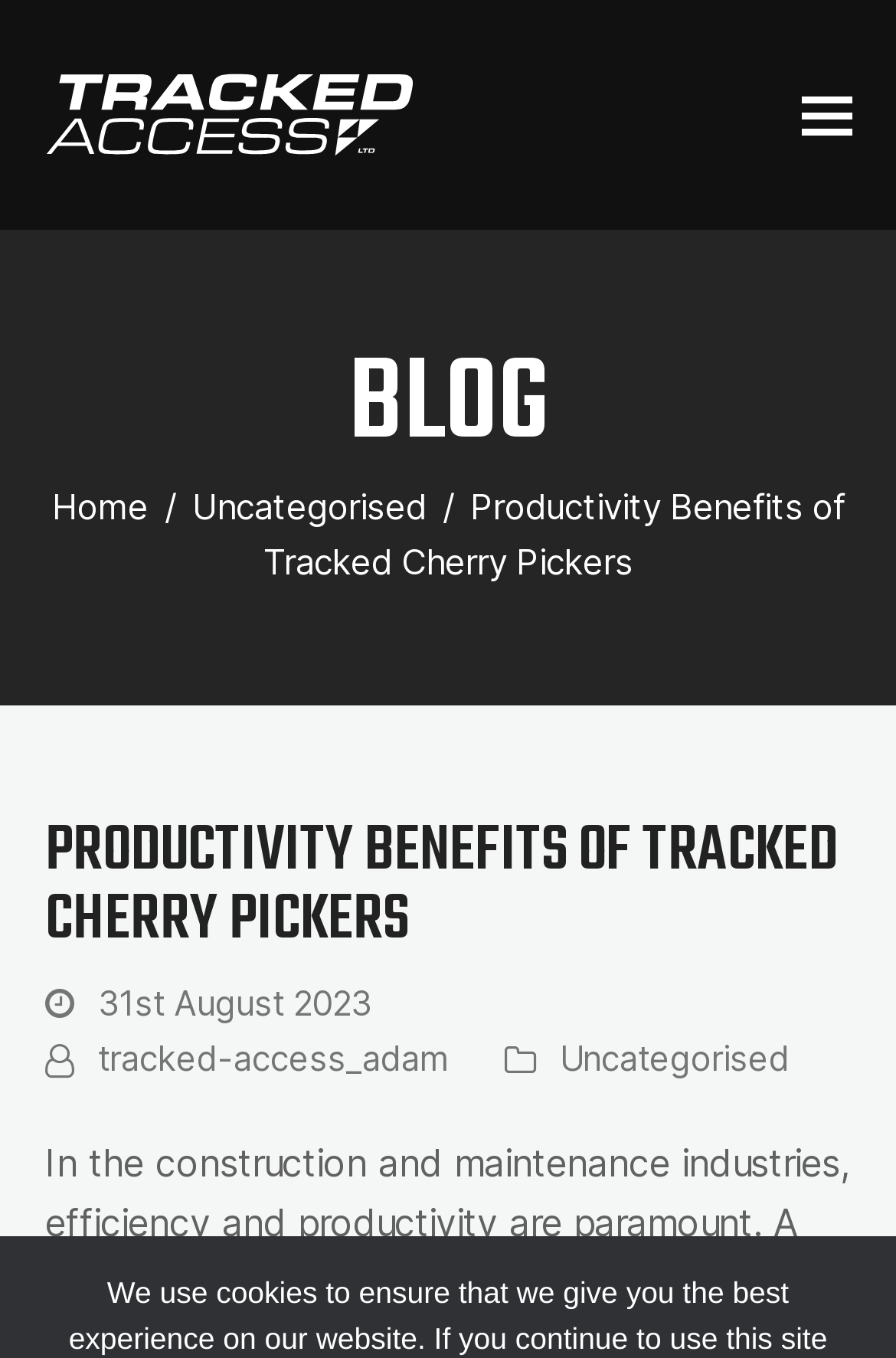What is the date of the article?
Using the image, answer in one word or phrase.

31st August 2023